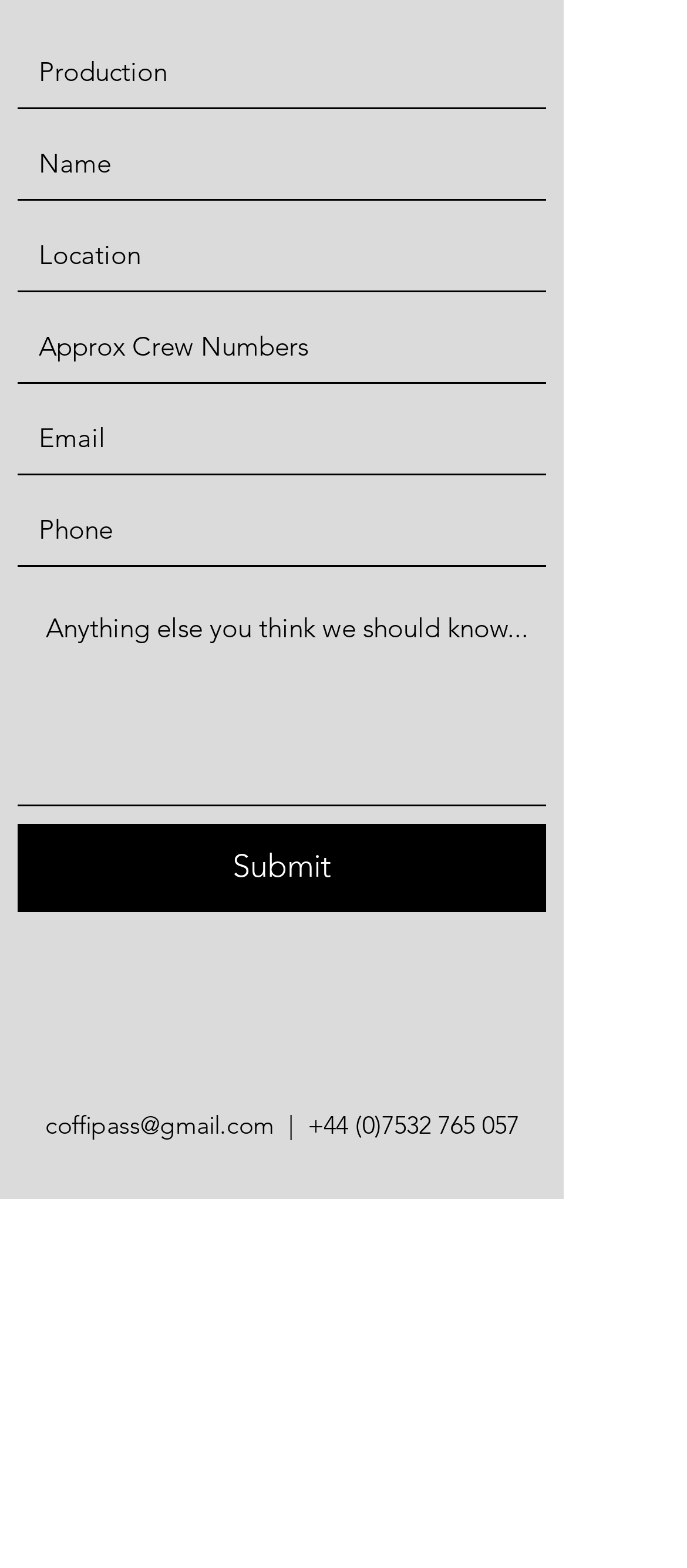What is the format of the phone number provided?
Examine the screenshot and reply with a single word or phrase.

International format